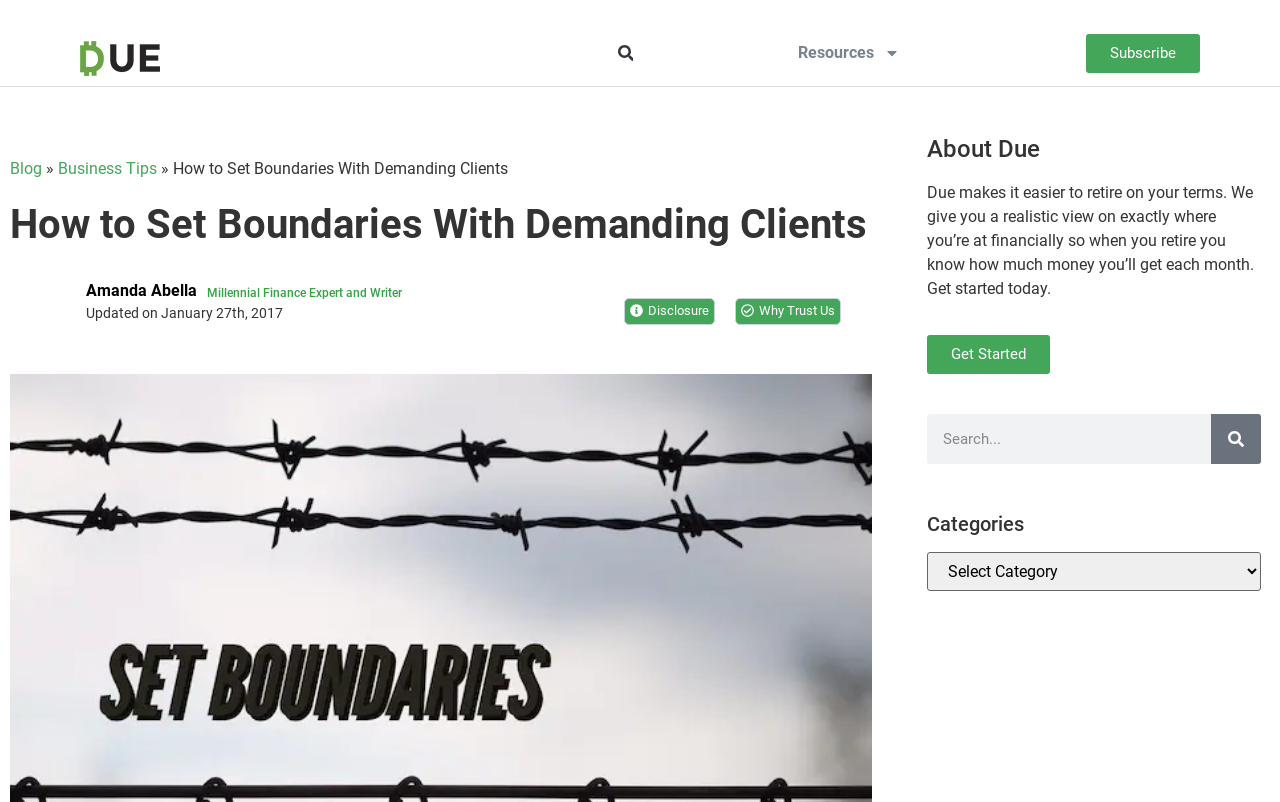Please find the bounding box coordinates of the element that must be clicked to perform the given instruction: "Go to Resources". The coordinates should be four float numbers from 0 to 1, i.e., [left, top, right, bottom].

[0.608, 0.037, 0.719, 0.095]